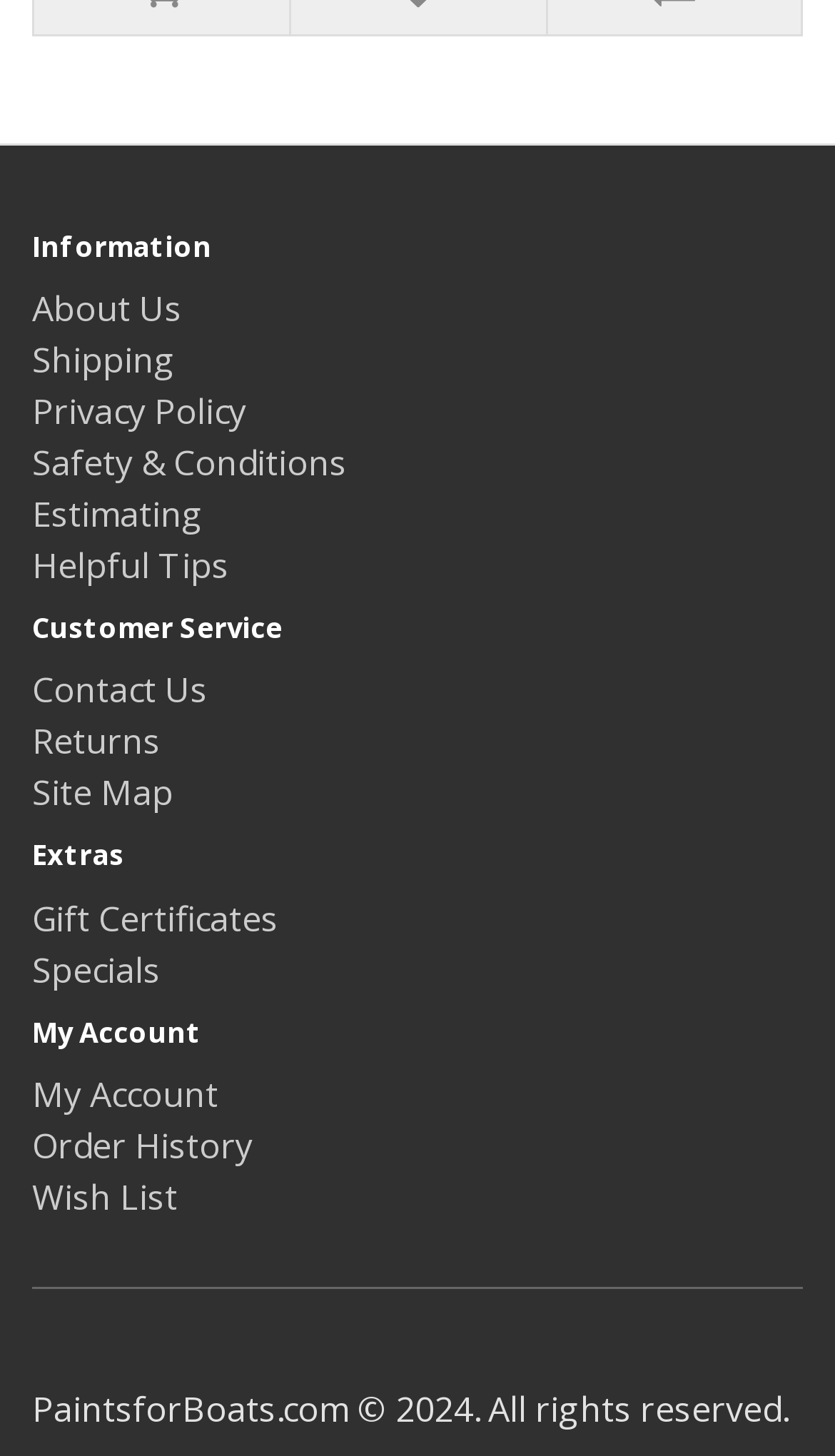Please identify the bounding box coordinates of the clickable area that will allow you to execute the instruction: "contact us".

[0.038, 0.458, 0.249, 0.49]